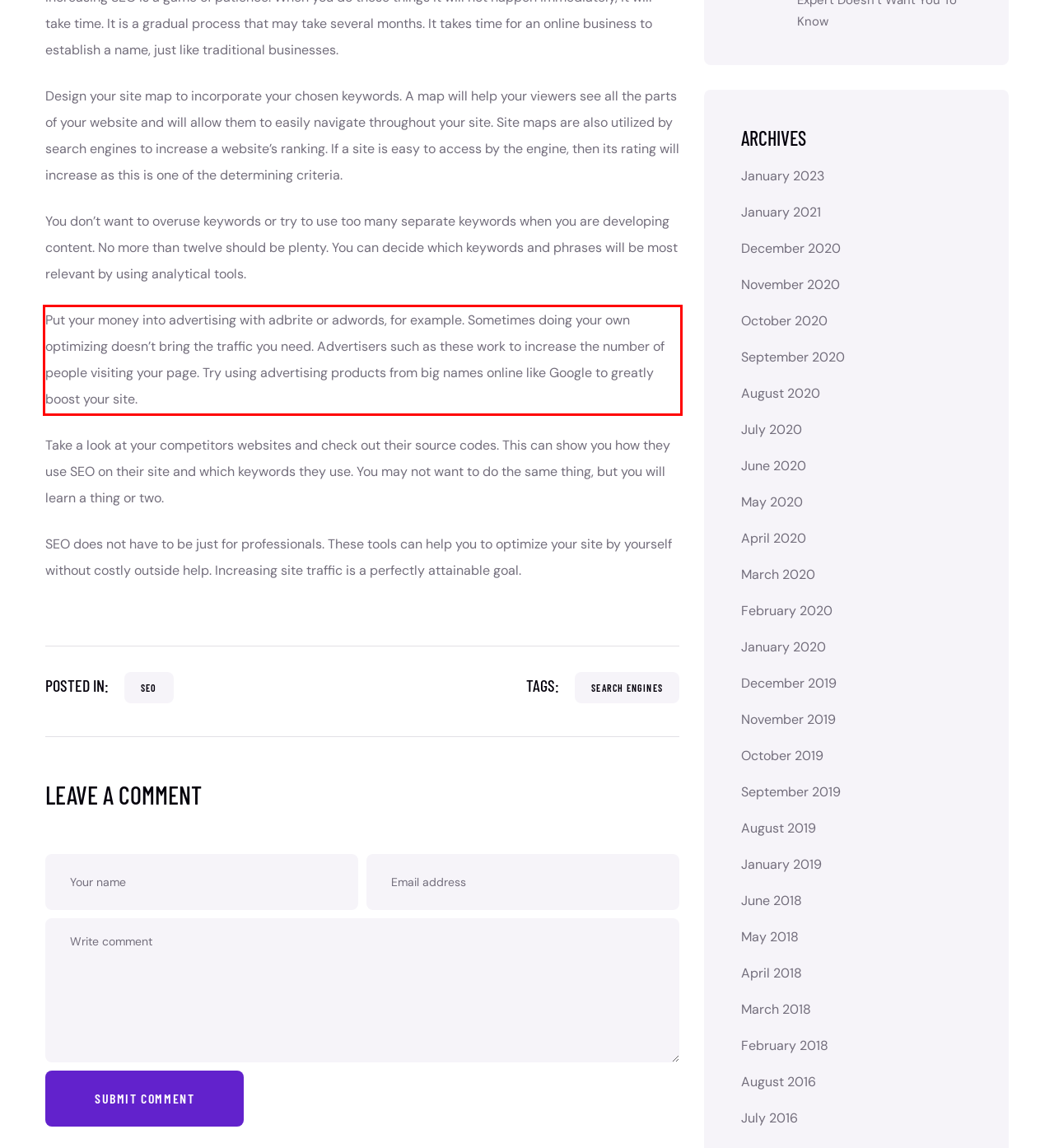With the given screenshot of a webpage, locate the red rectangle bounding box and extract the text content using OCR.

Put your money into advertising with adbrite or adwords, for example. Sometimes doing your own optimizing doesn’t bring the traffic you need. Advertisers such as these work to increase the number of people visiting your page. Try using advertising products from big names online like Google to greatly boost your site.